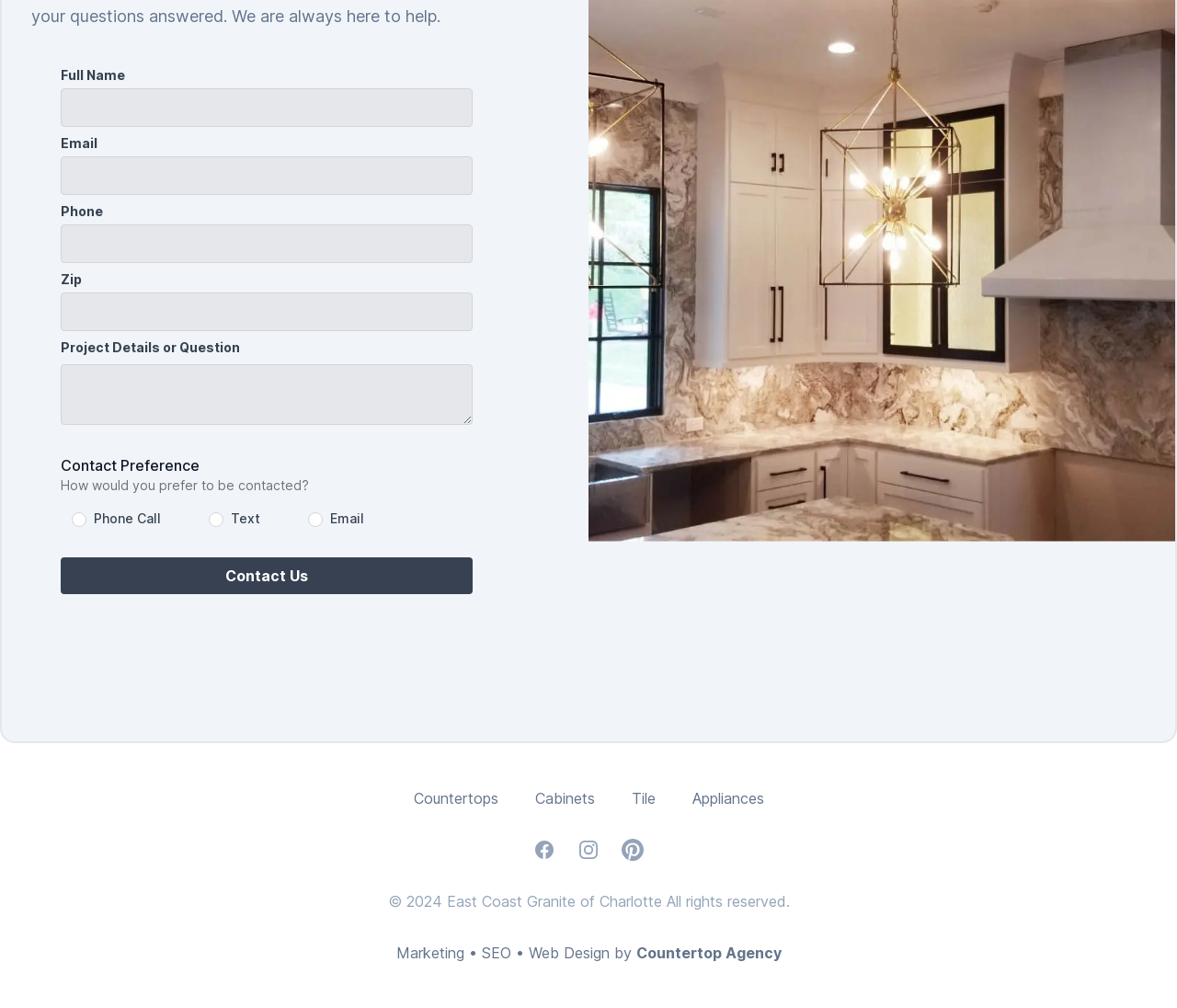Identify the bounding box coordinates of the section to be clicked to complete the task described by the following instruction: "Enter full name". The coordinates should be four float numbers between 0 and 1, formatted as [left, top, right, bottom].

[0.052, 0.088, 0.402, 0.126]